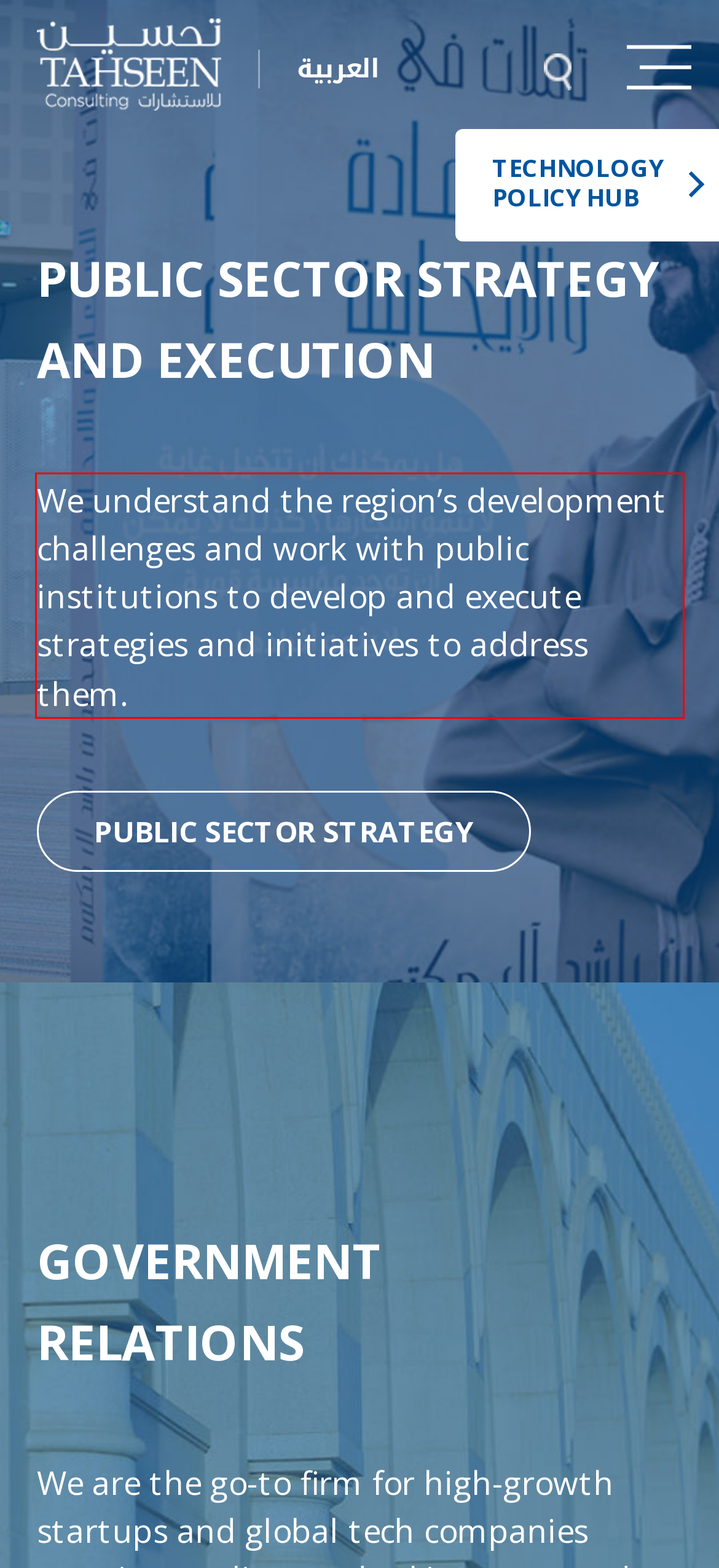There is a screenshot of a webpage with a red bounding box around a UI element. Please use OCR to extract the text within the red bounding box.

We understand the region’s development challenges and work with public institutions to develop and execute strategies and initiatives to address them.